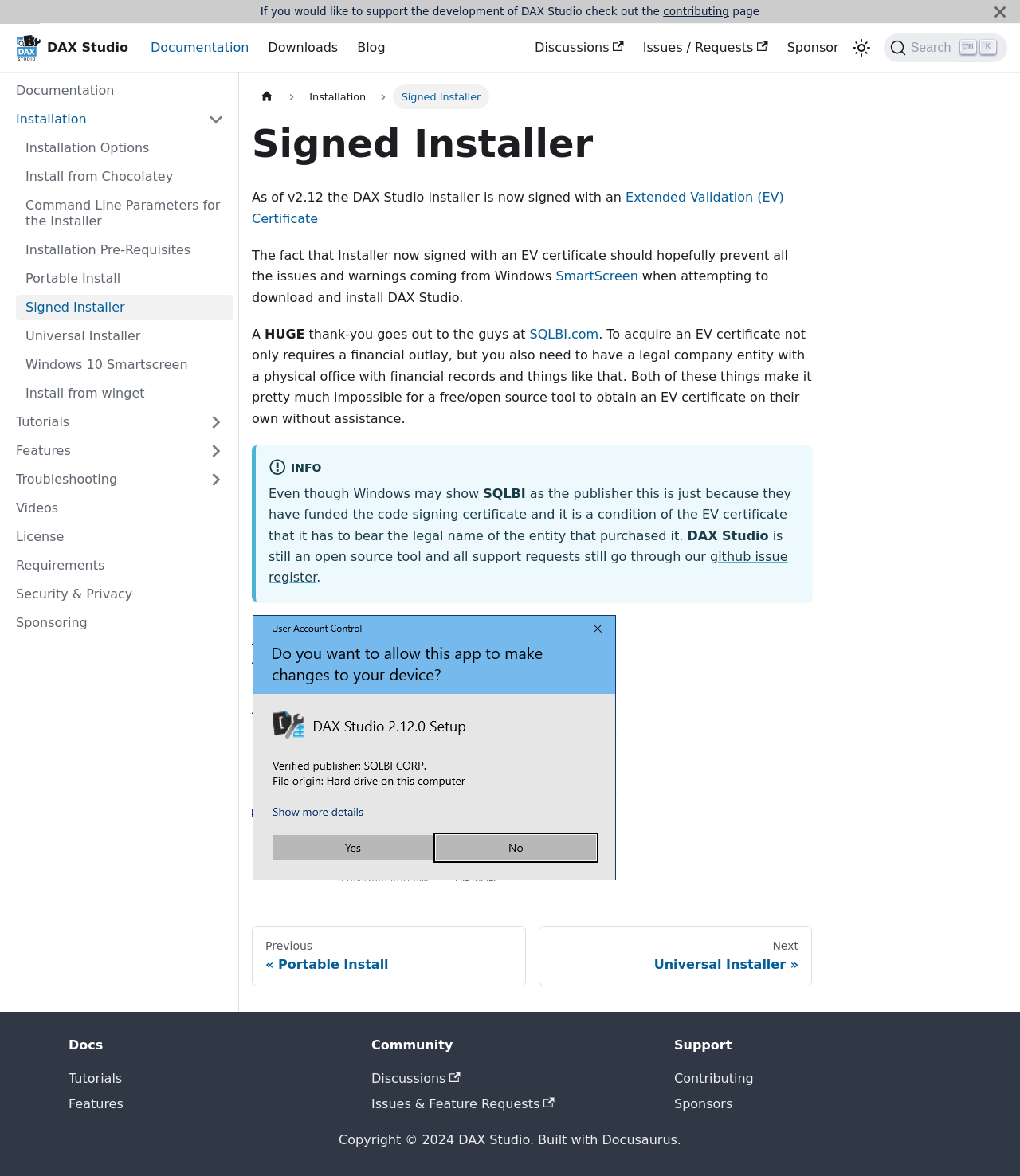Using the element description Issues & Feature Requests, predict the bounding box coordinates for the UI element. Provide the coordinates in (top-left x, top-left y, bottom-right x, bottom-right y) format with values ranging from 0 to 1.

[0.364, 0.932, 0.543, 0.945]